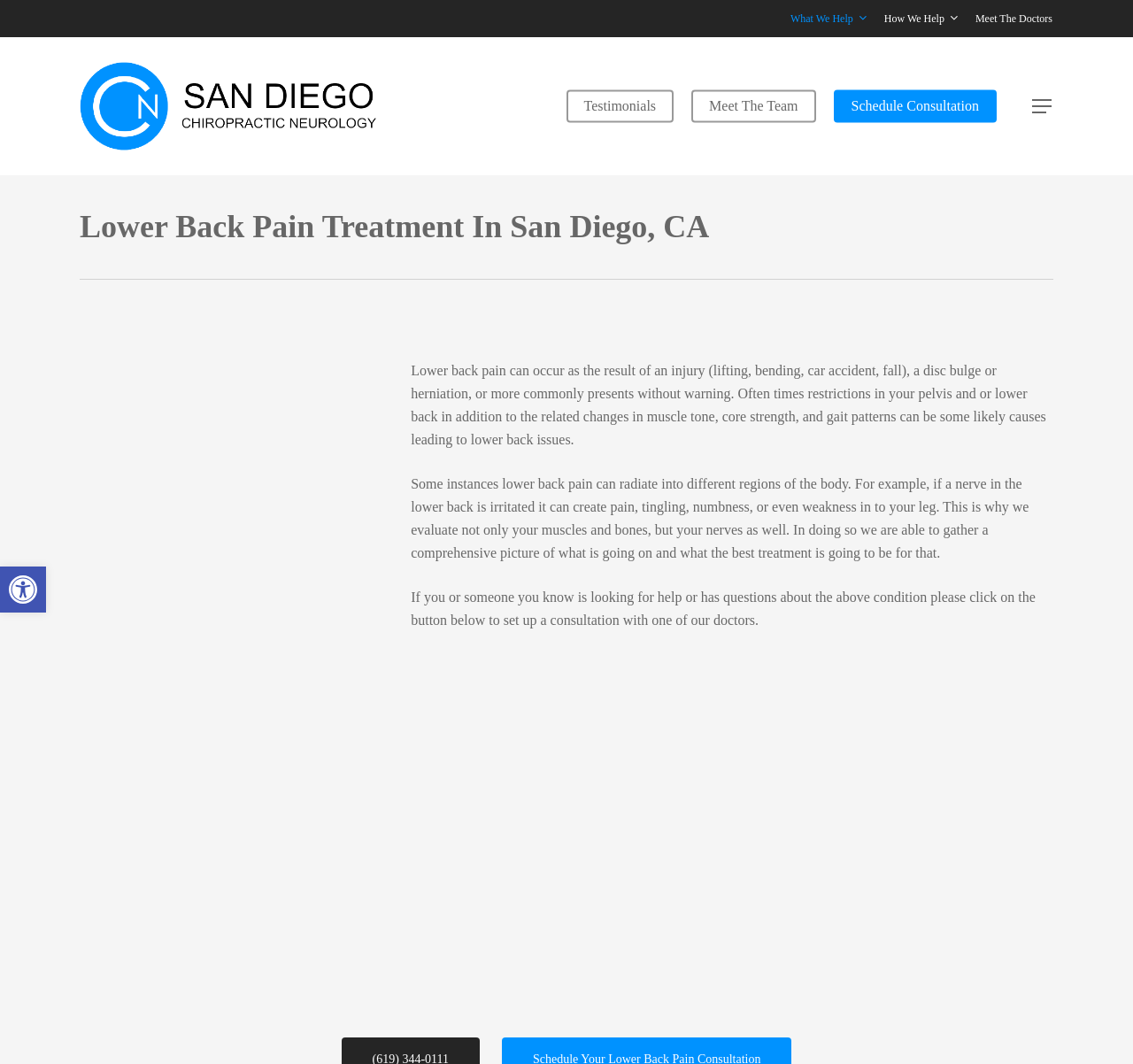Convey a detailed summary of the webpage, mentioning all key elements.

This webpage is about lower back pain treatment options from a trusted chiropractor in San Diego, CA. At the top, there are several links, including "What We Help", "How We Help", "Meet The Doctors", and "San Diego Chiropractic Neurology", which is also accompanied by two identical images of the chiropractic neurology logo. 

Below these links, there is a heading that reads "Lower Back Pain Treatment In San Diego, CA". Under this heading, there is an image related to lower back pain, followed by three paragraphs of text that explain the causes and effects of lower back pain, as well as the importance of comprehensive evaluation and treatment. 

To the right of the text, there are two iframes, one titled "The Ultimate Low Back Pain Fix" and the other titled "Best Exercises for Low Back Pain Relief", which likely contain videos or interactive content related to lower back pain treatment.

Further down the page, there are more links, including "Testimonials", "Meet The Team", "Schedule Consultation", and "Navigation Menu". At the very bottom left, there is a button to open an accessibility toolbar, accompanied by an image of the accessibility tools logo.